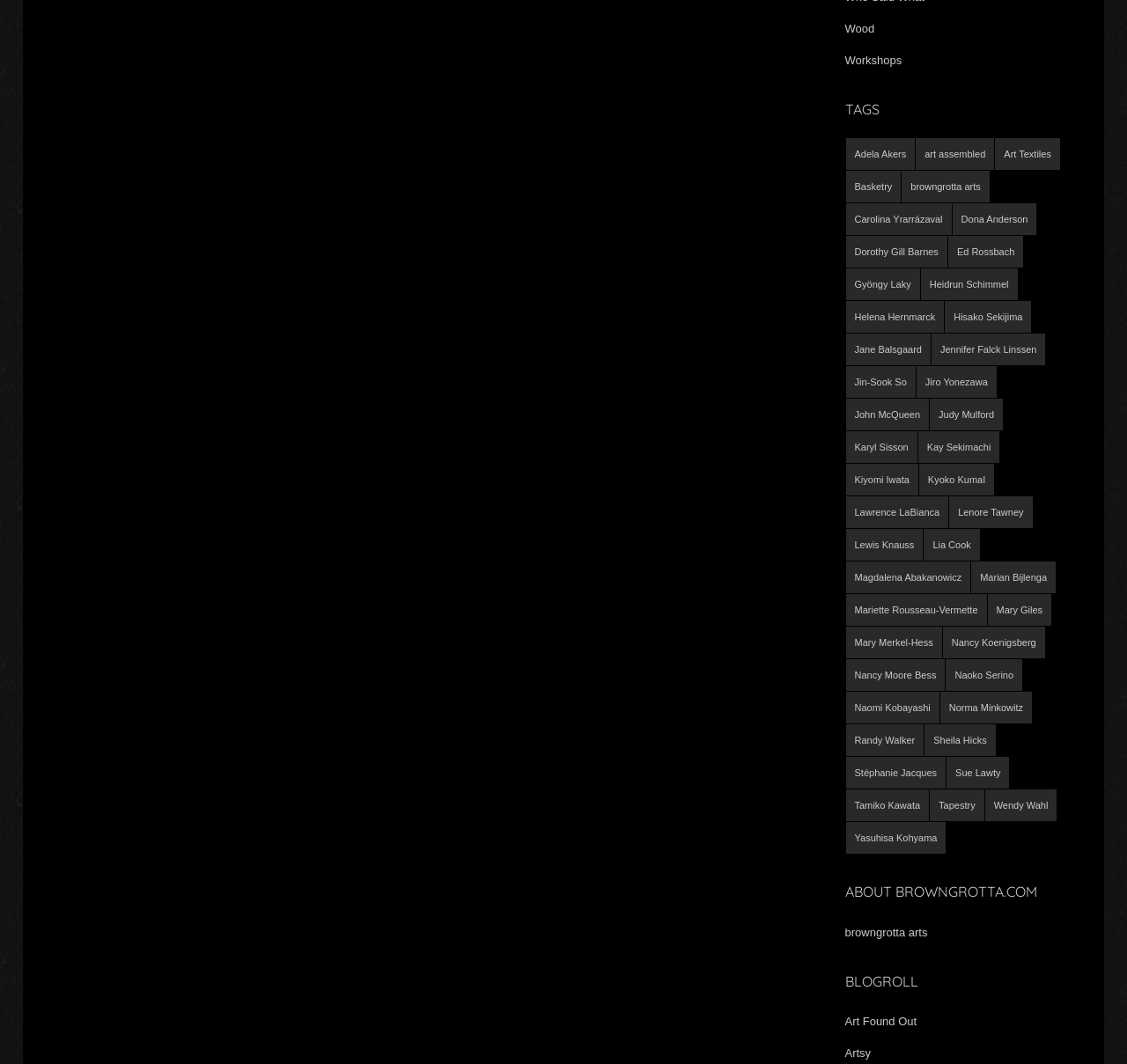Locate the bounding box coordinates of the clickable area to execute the instruction: "View Adela Akers' items". Provide the coordinates as four float numbers between 0 and 1, represented as [left, top, right, bottom].

[0.75, 0.13, 0.812, 0.16]